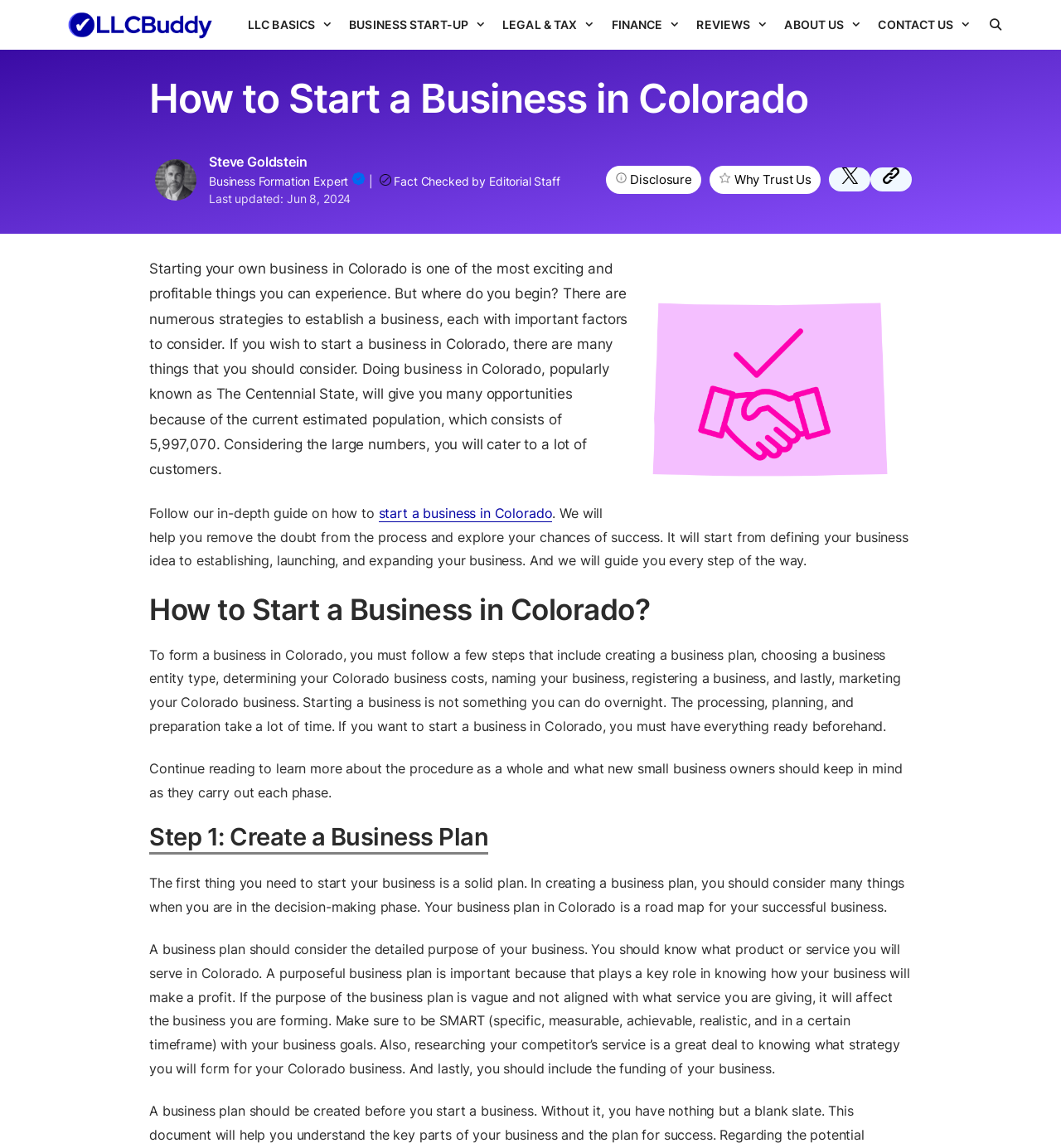Could you please study the image and provide a detailed answer to the question:
What is the estimated population of Colorado?

The webpage mentions that the estimated population of Colorado is 5,997,070, which is an important consideration for entrepreneurs starting a business in the state. This demographic information can help inform business decisions and strategies.